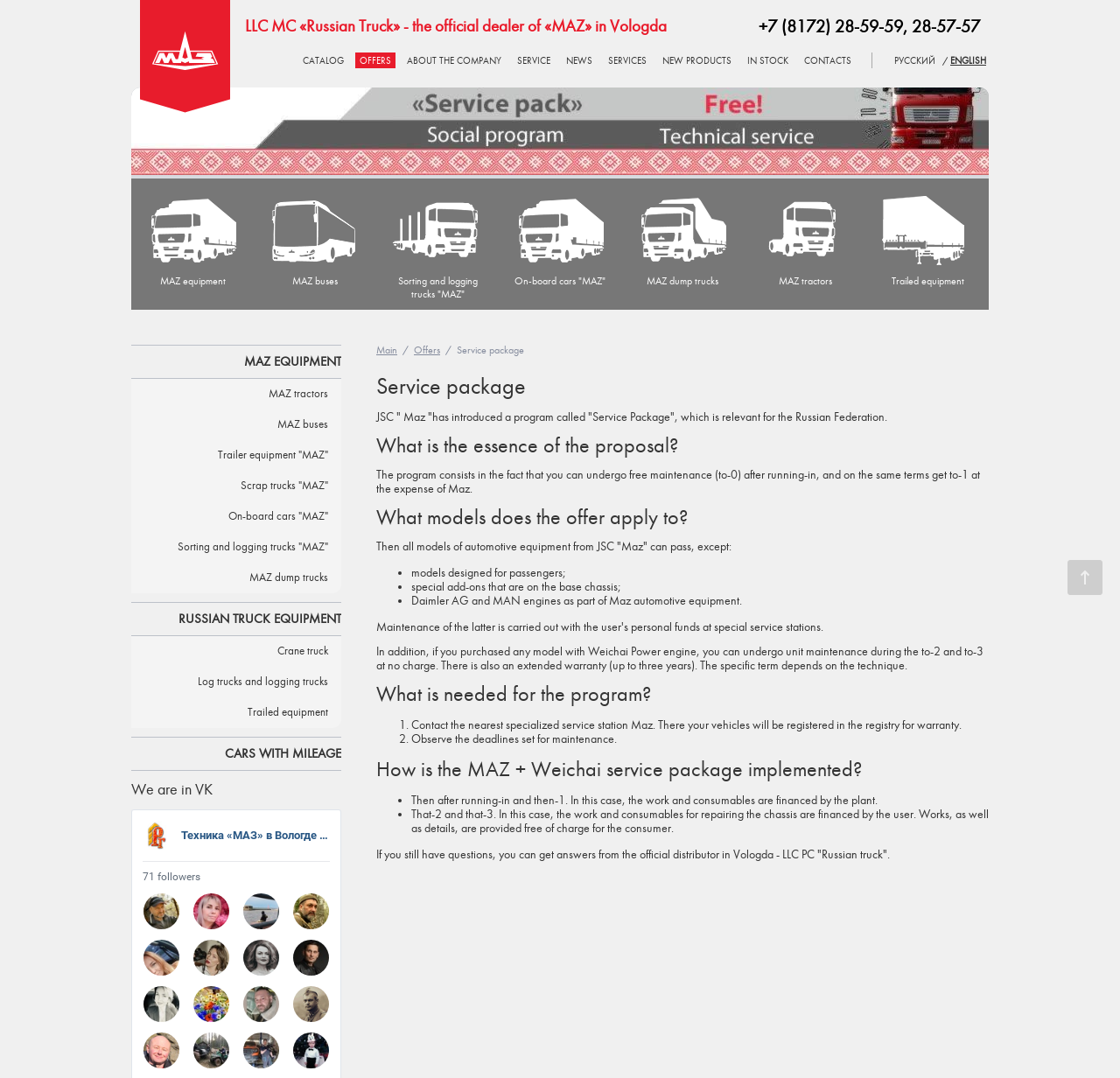Find the bounding box coordinates of the clickable area required to complete the following action: "Click the 'SERVICE' link".

[0.458, 0.049, 0.495, 0.063]